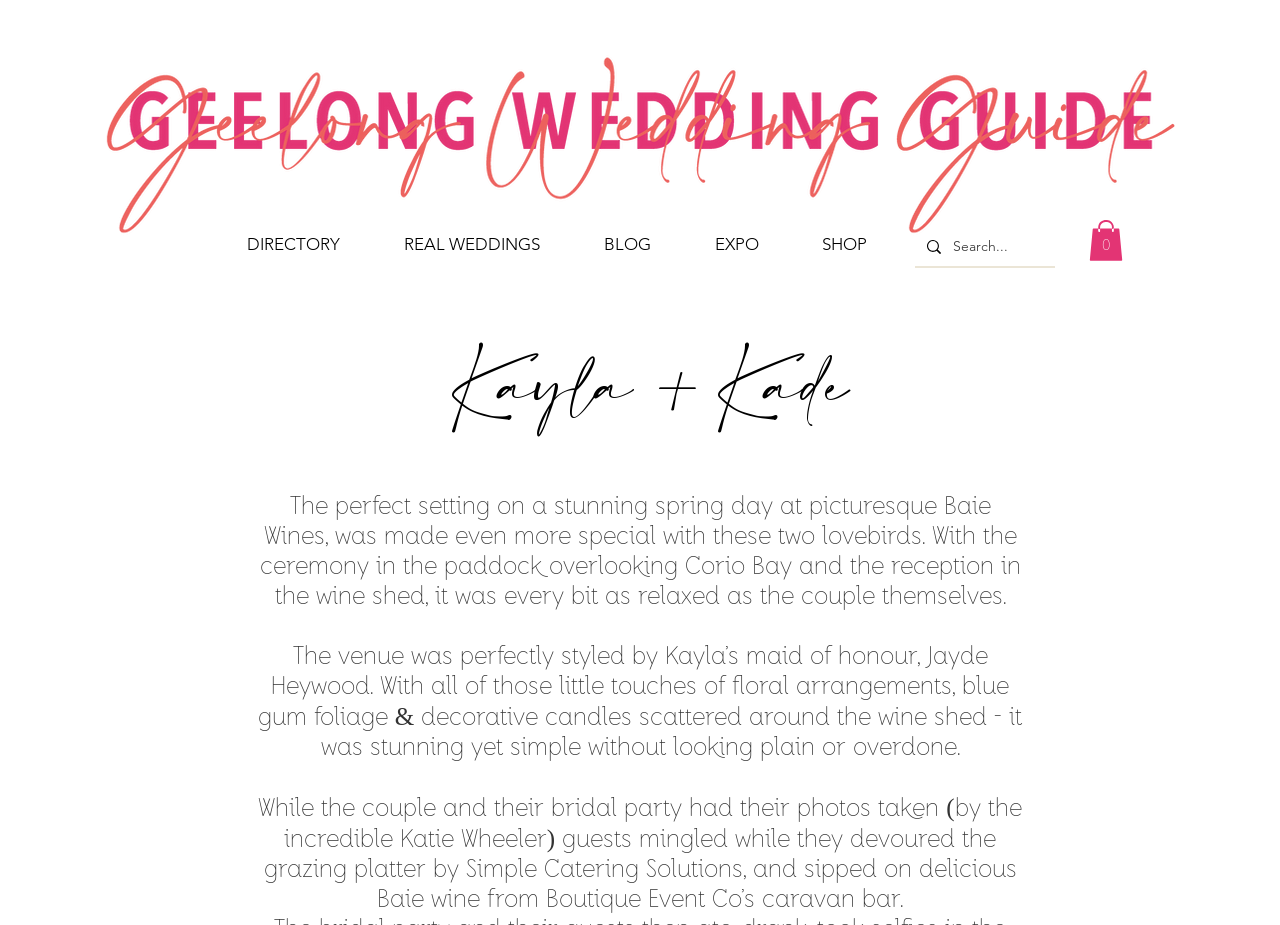Given the following UI element description: "DIRECTORY", find the bounding box coordinates in the webpage screenshot.

[0.168, 0.239, 0.291, 0.29]